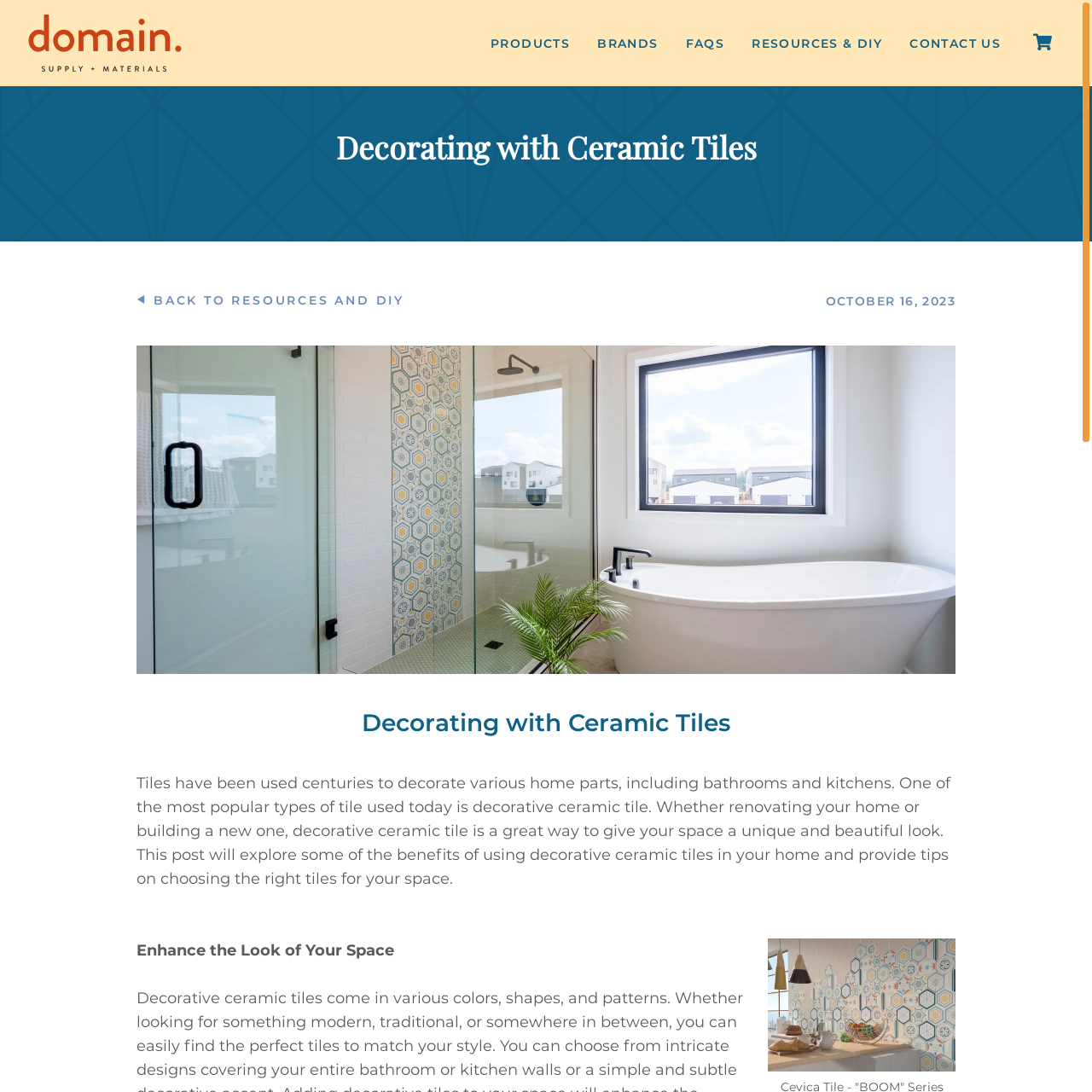What type of tiles are being discussed?
Direct your attention to the area of the image outlined in red and provide a detailed response based on the visual information available.

The caption highlights the benefits of using ceramic tiles, emphasizing their aesthetic value and functional attributes, making them an excellent choice for homeowners looking to elevate their living spaces.